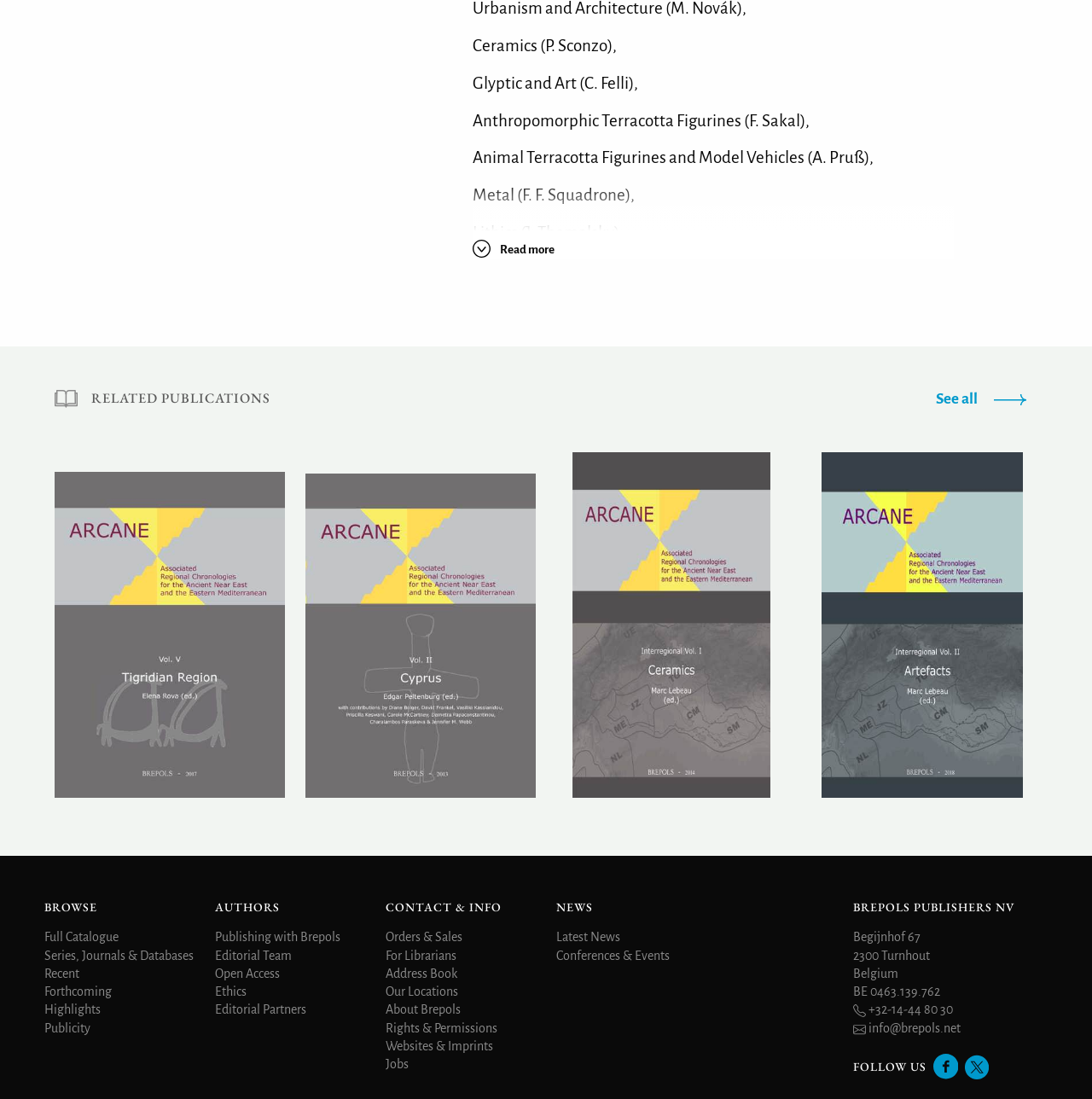Please find and report the bounding box coordinates of the element to click in order to perform the following action: "Browse full catalogue". The coordinates should be expressed as four float numbers between 0 and 1, in the format [left, top, right, bottom].

[0.041, 0.847, 0.109, 0.859]